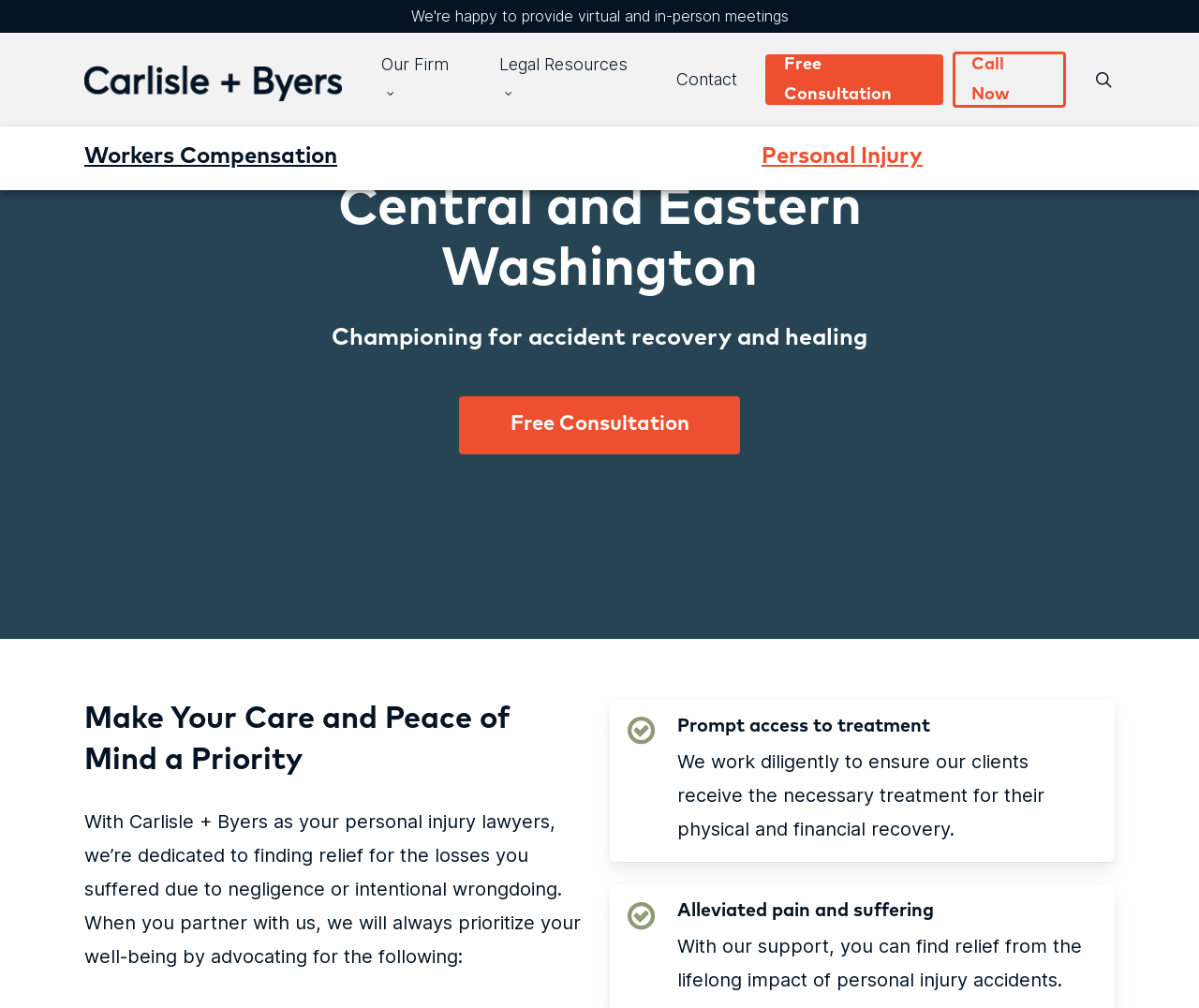From the screenshot, find the bounding box of the UI element matching this description: "alt="Carlisle + Byers"". Supply the bounding box coordinates in the form [left, top, right, bottom], each a float between 0 and 1.

[0.07, 0.058, 0.285, 0.1]